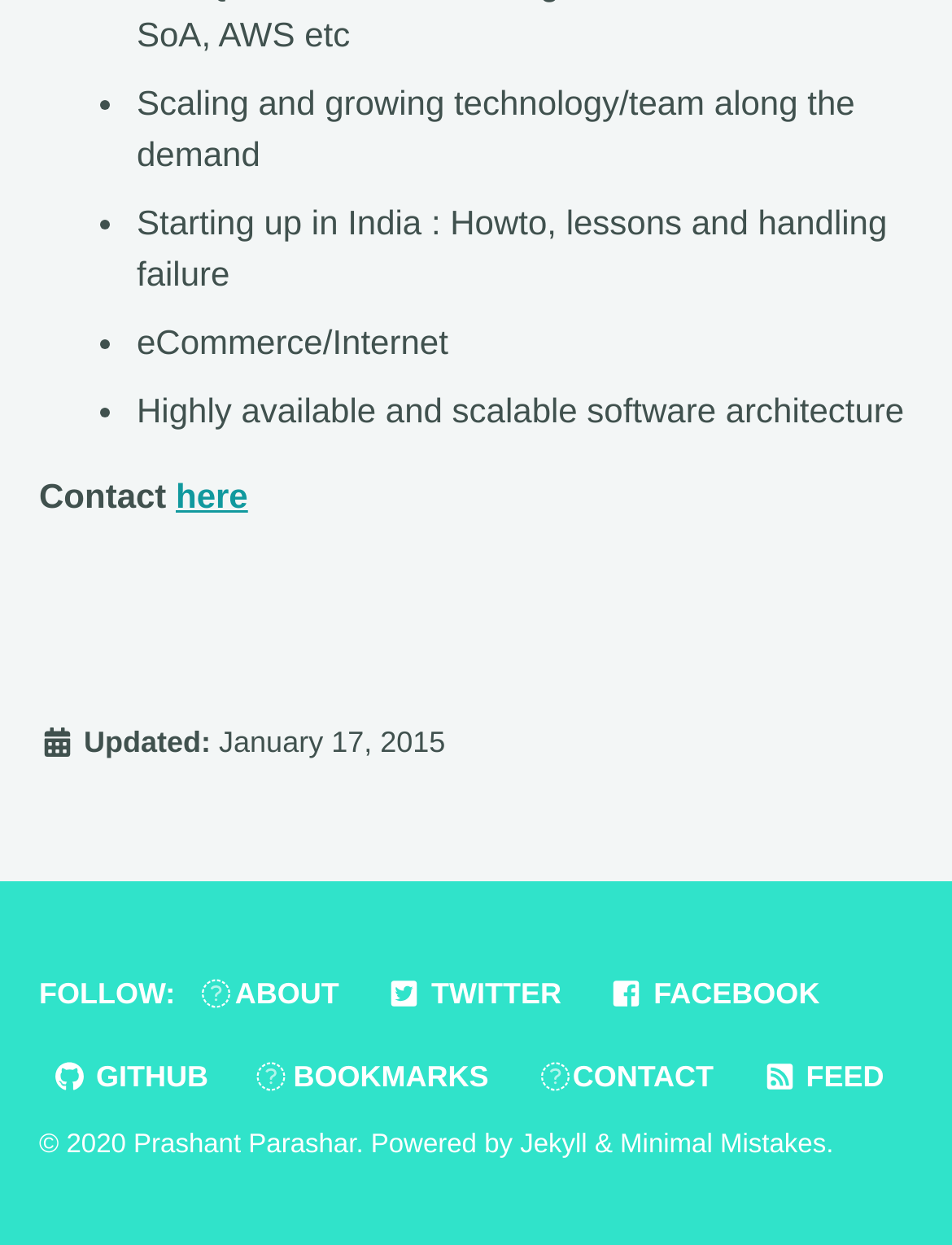Locate the bounding box coordinates of the element to click to perform the following action: 'View ABOUT page'. The coordinates should be given as four float values between 0 and 1, in the form of [left, top, right, bottom].

[0.208, 0.785, 0.382, 0.813]